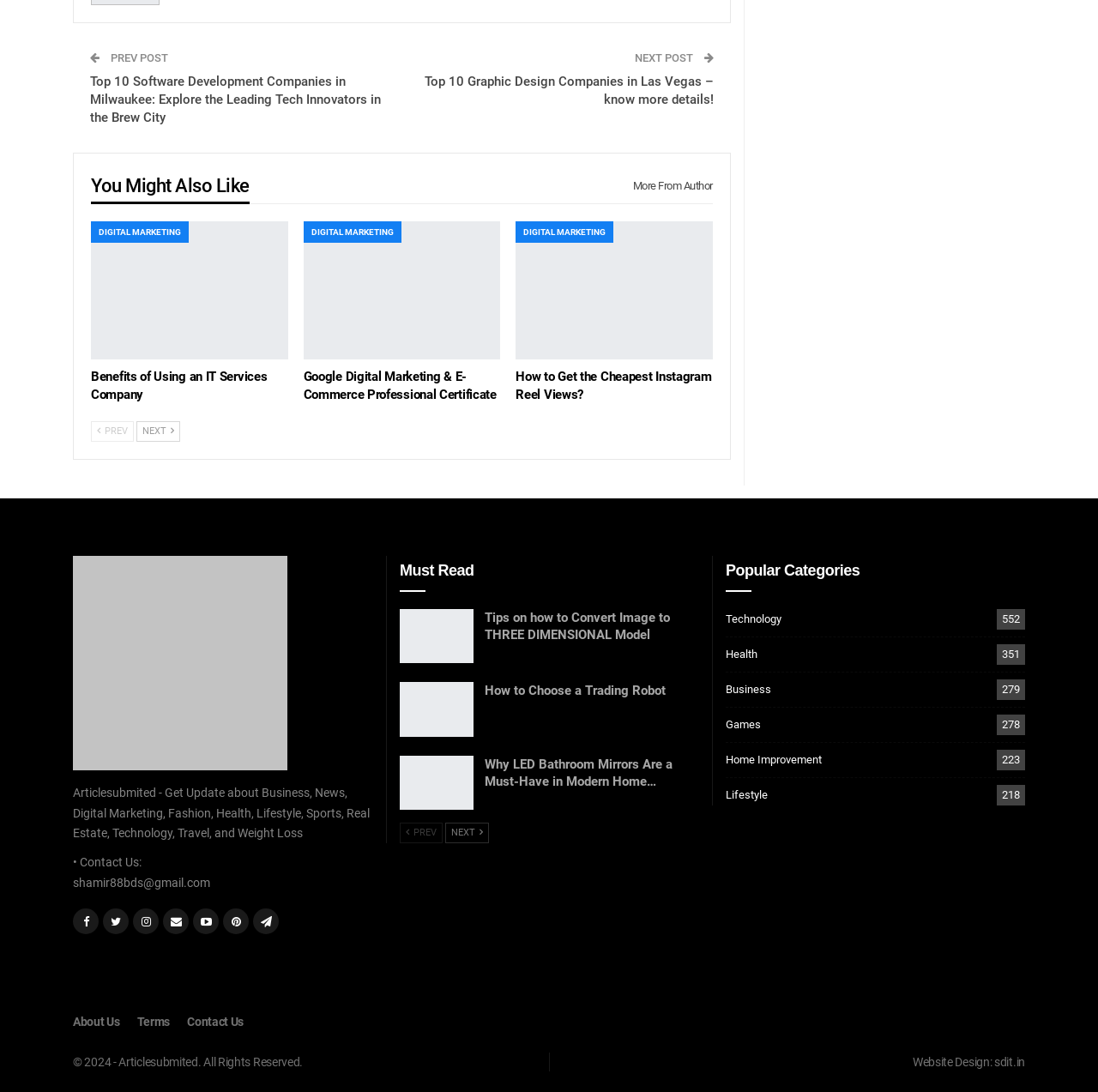Given the description "Technology552", determine the bounding box of the corresponding UI element.

[0.661, 0.561, 0.712, 0.572]